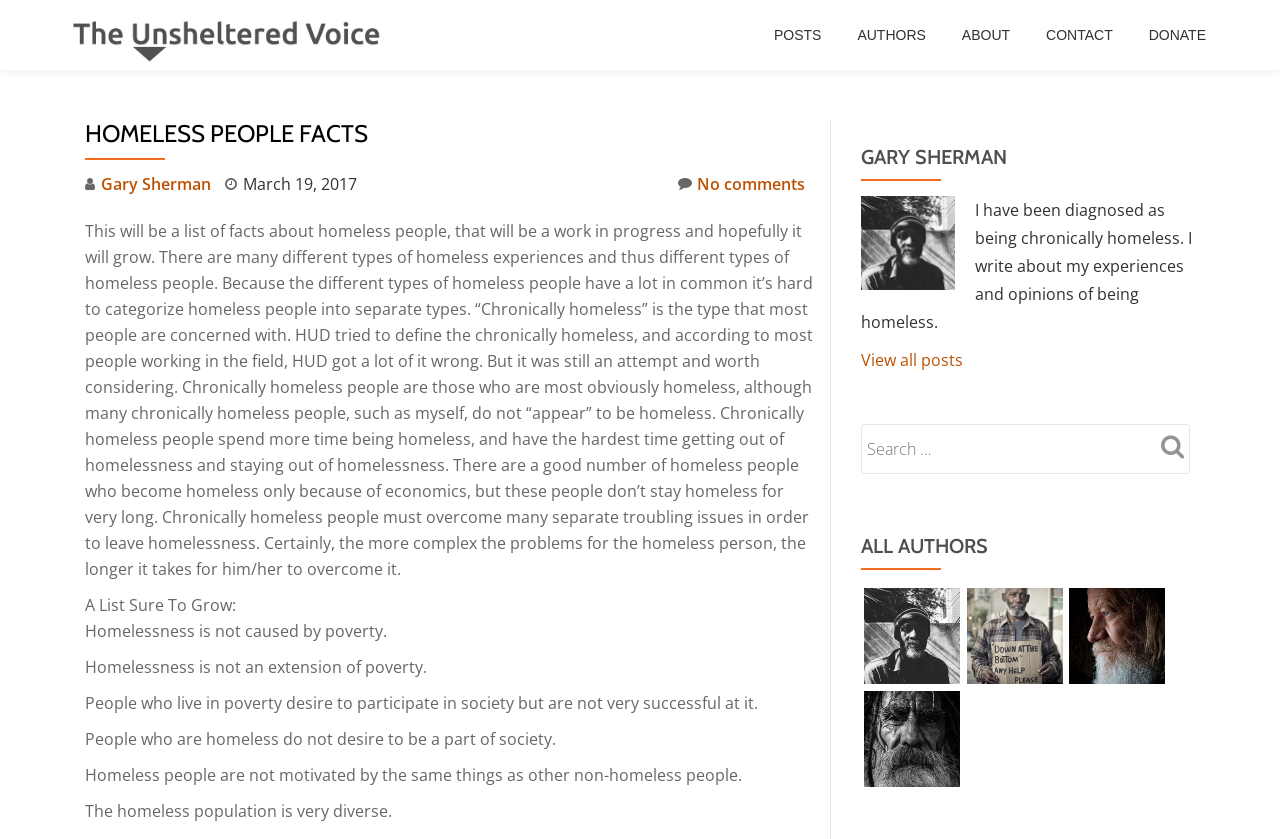What is the purpose of the search box?
Provide a well-explained and detailed answer to the question.

The search box is located at the bottom right corner of the webpage, and it is likely used to search for specific posts or authors, as it is placed near the 'ALL AUTHORS' section.